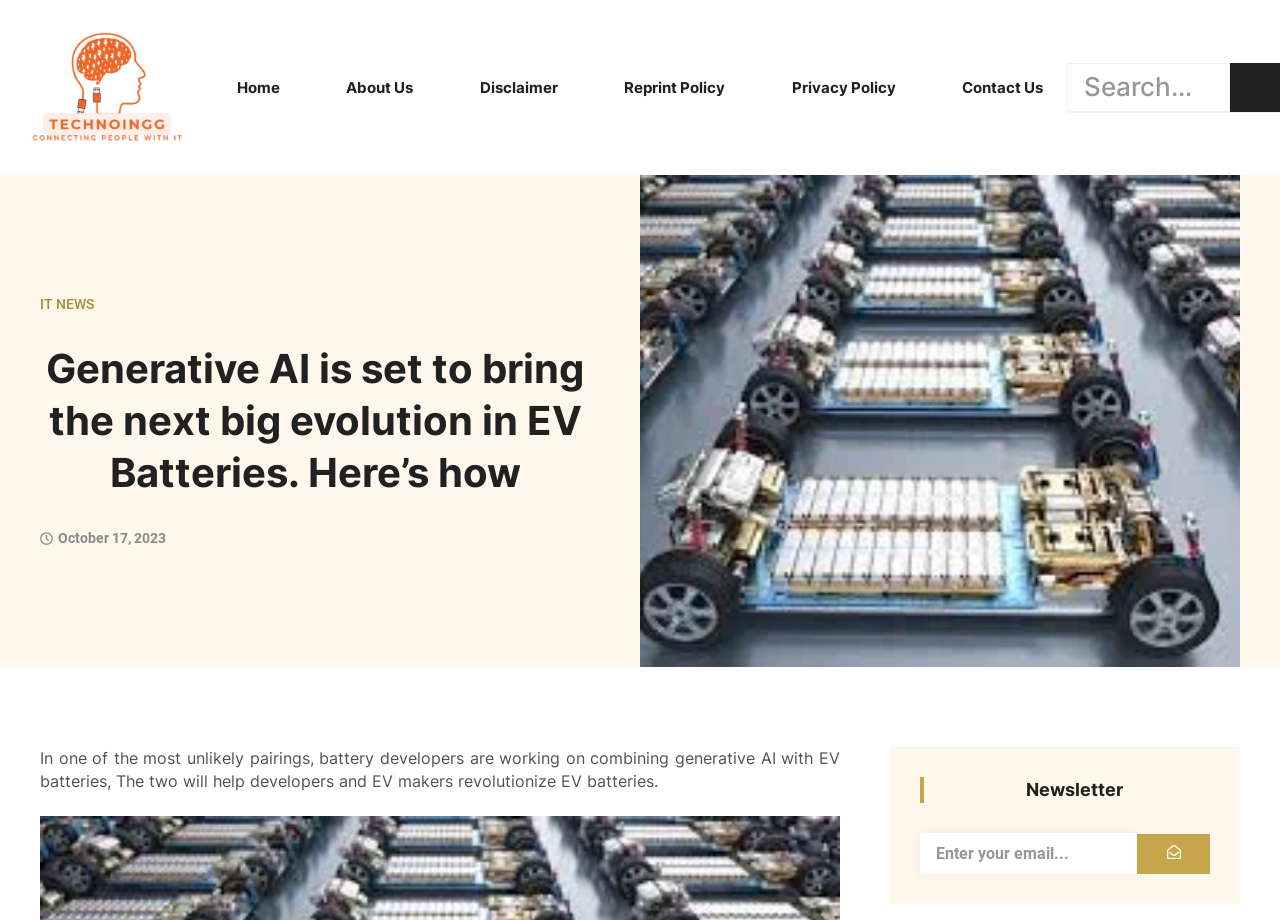Describe all the key features and sections of the webpage thoroughly.

The webpage appears to be an article about the integration of generative AI with EV batteries. At the top, there is a horizontal navigation bar with six links: "Home", "About Us", "Disclaimer", "Reprint Policy", "Privacy Policy", and "Contact Us". To the right of these links, there is a search bar with a search box and a "Search" button.

Below the navigation bar, there is a section with a heading that reads "Generative AI is set to bring the next big evolution in EV Batteries. Here’s how". This heading is followed by a link to the publication date, "October 17, 2023". 

The main content of the article is a paragraph of text that summarizes the topic, stating that battery developers are combining generative AI with EV batteries to revolutionize EV batteries. 

At the bottom of the page, there is a newsletter subscription section with a label "Newsletter" and a text box to enter an email address, accompanied by a "Submit" button.